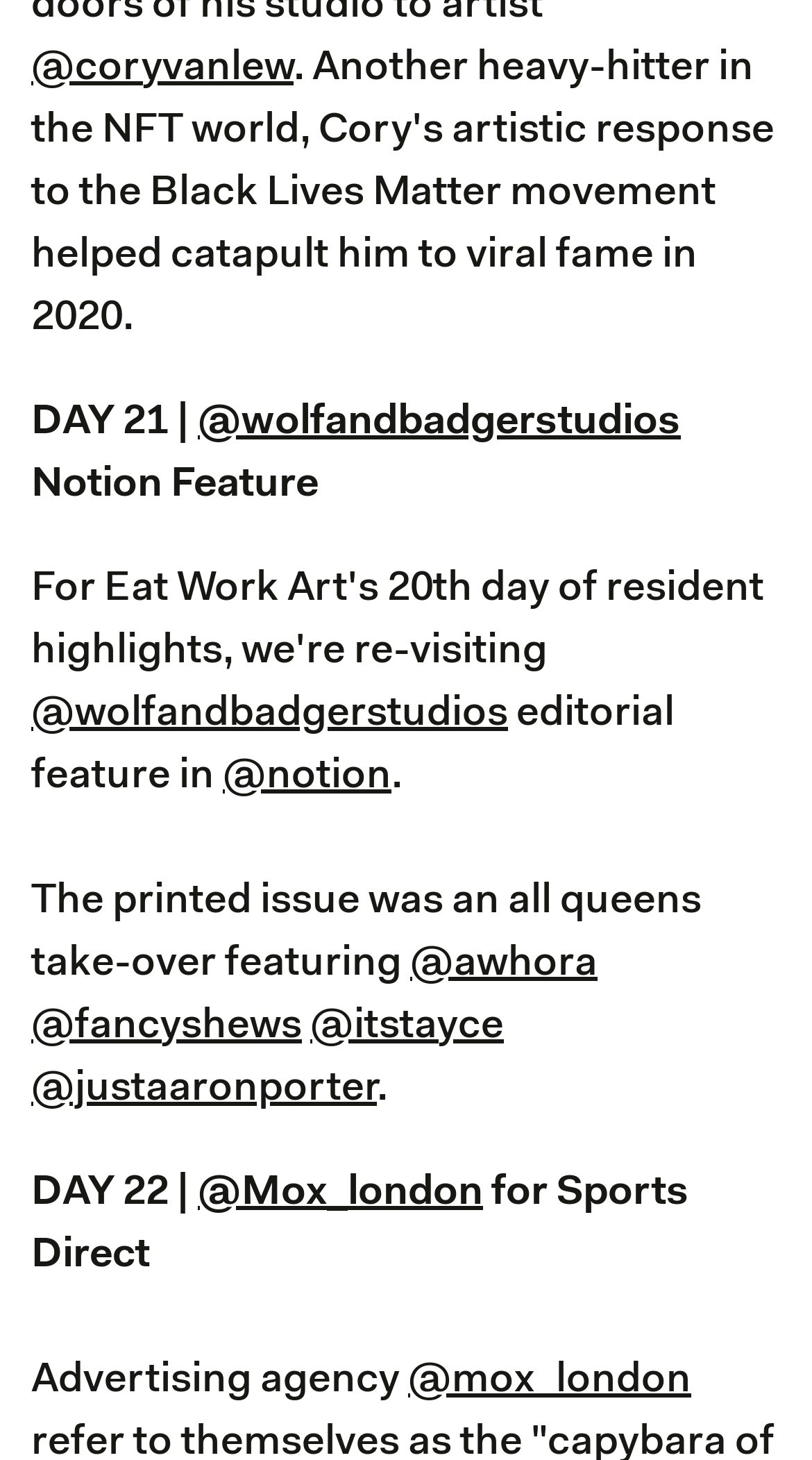What is the type of agency mentioned?
Give a detailed and exhaustive answer to the question.

I found the text 'Advertising agency' on the webpage, which is a type of agency mentioned.